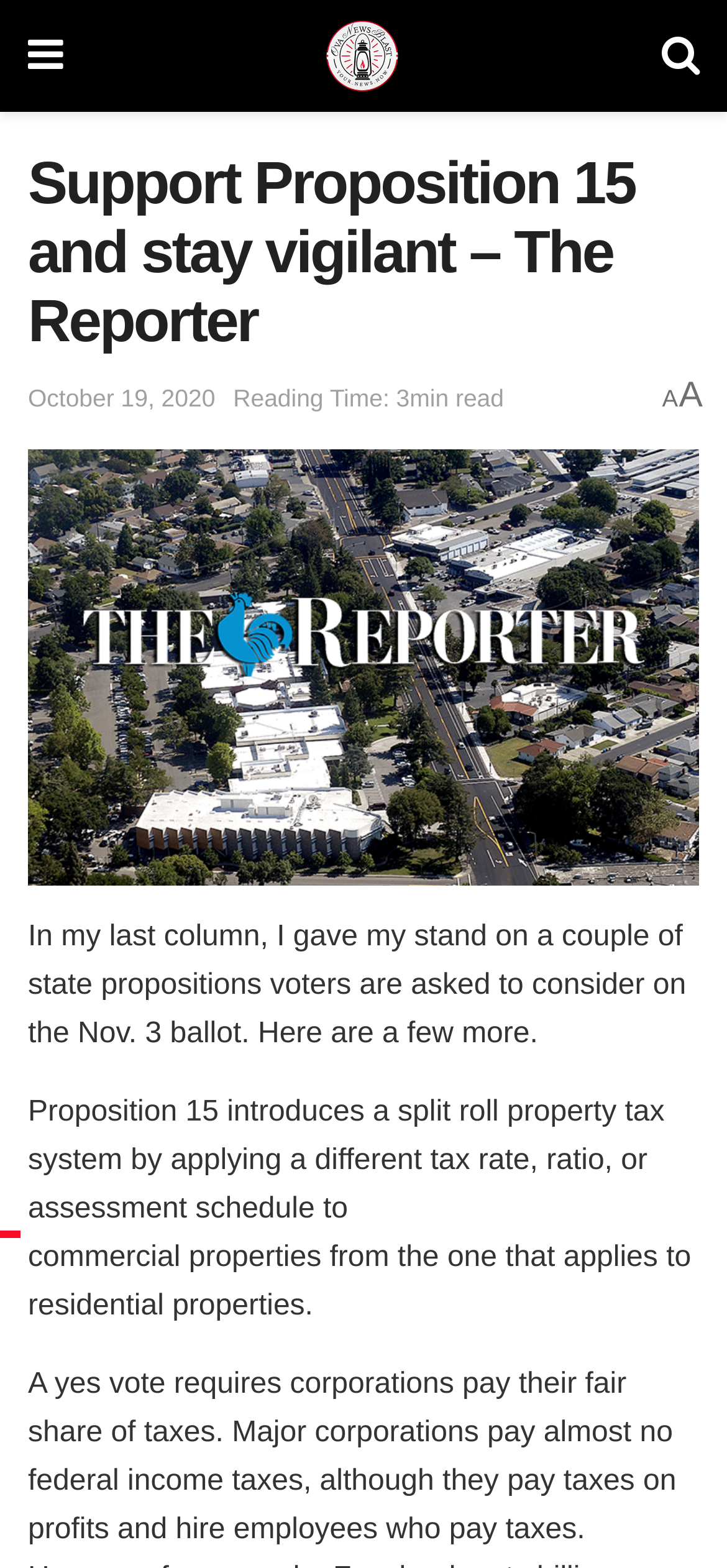Determine the bounding box coordinates for the UI element with the following description: "alt="OvaNewsBlast.com"". The coordinates should be four float numbers between 0 and 1, represented as [left, top, right, bottom].

[0.444, 0.012, 0.553, 0.059]